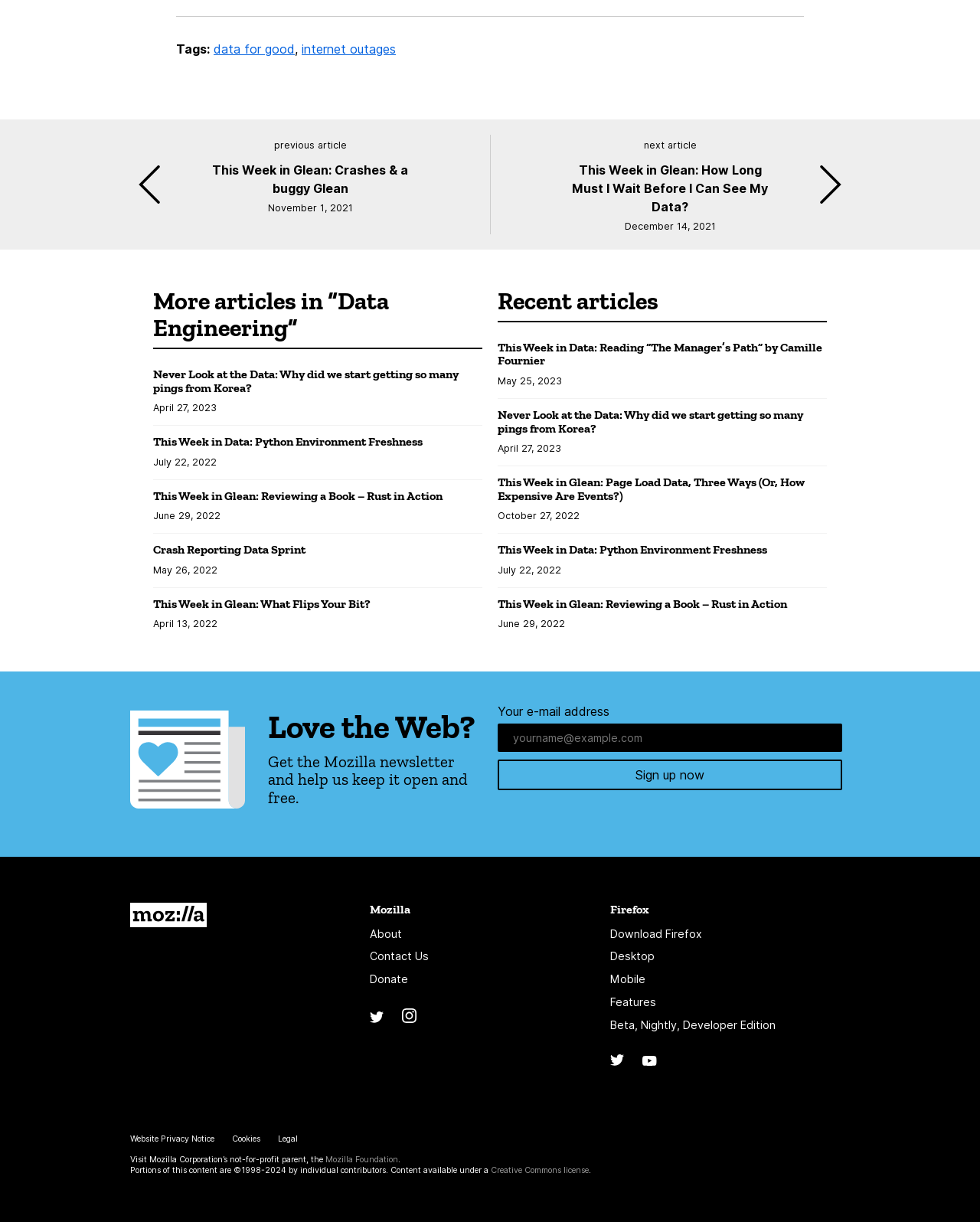Find and indicate the bounding box coordinates of the region you should select to follow the given instruction: "Sign up for the Mozilla newsletter".

[0.508, 0.622, 0.859, 0.647]